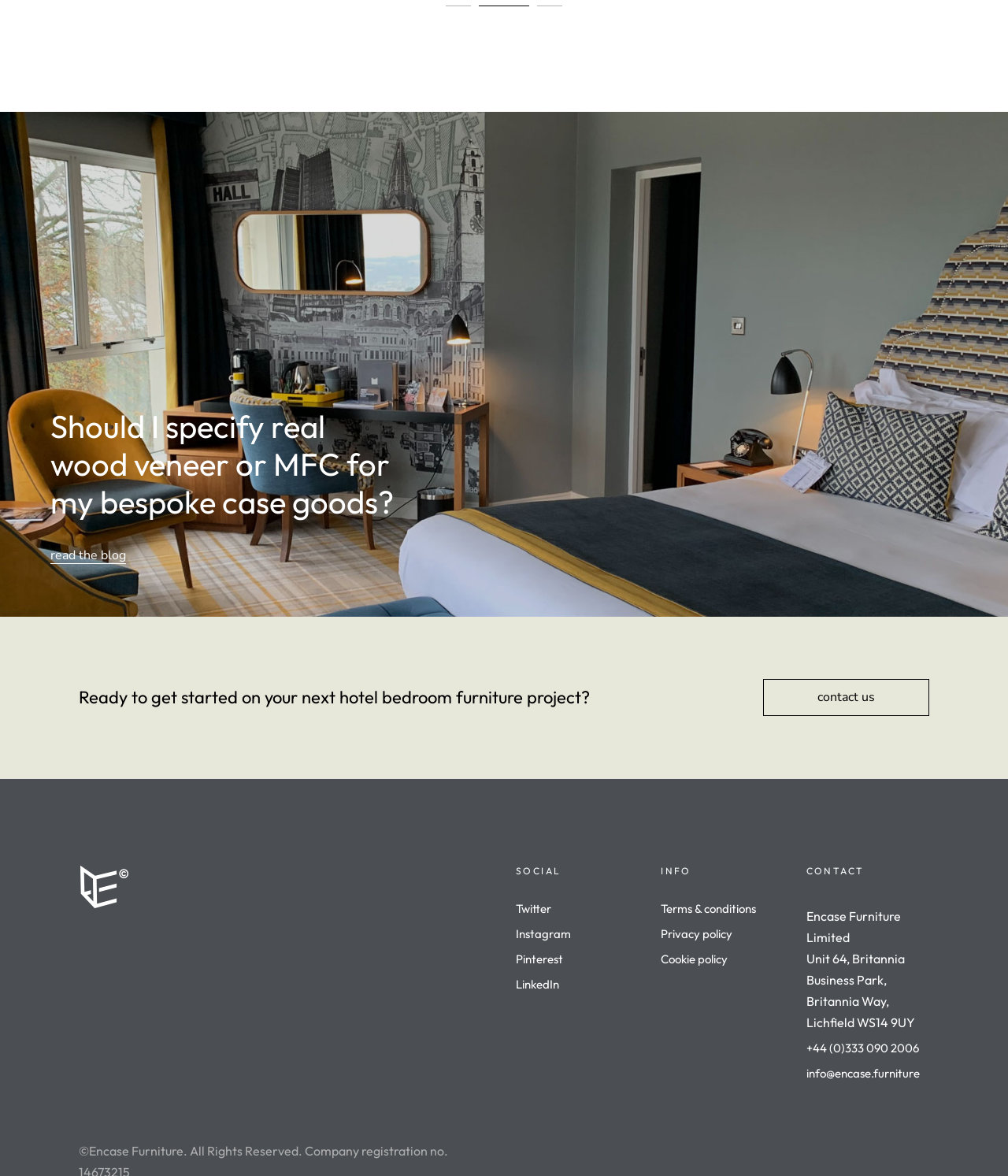What is the topic of the blog post?
Answer the question with a single word or phrase, referring to the image.

Bespoke case goods